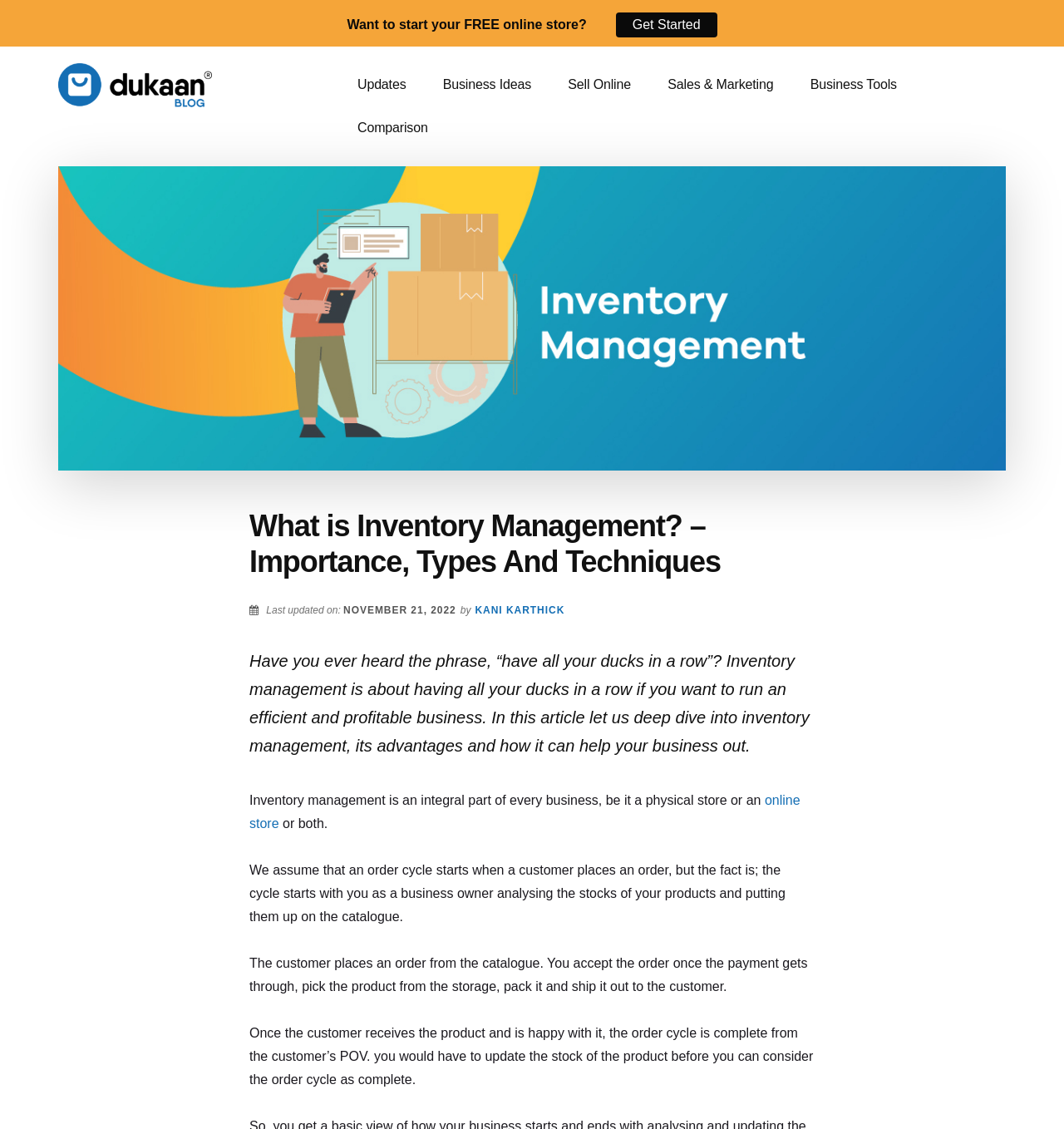Locate the bounding box of the UI element described by: "Comparison" in the given webpage screenshot.

[0.32, 0.094, 0.418, 0.133]